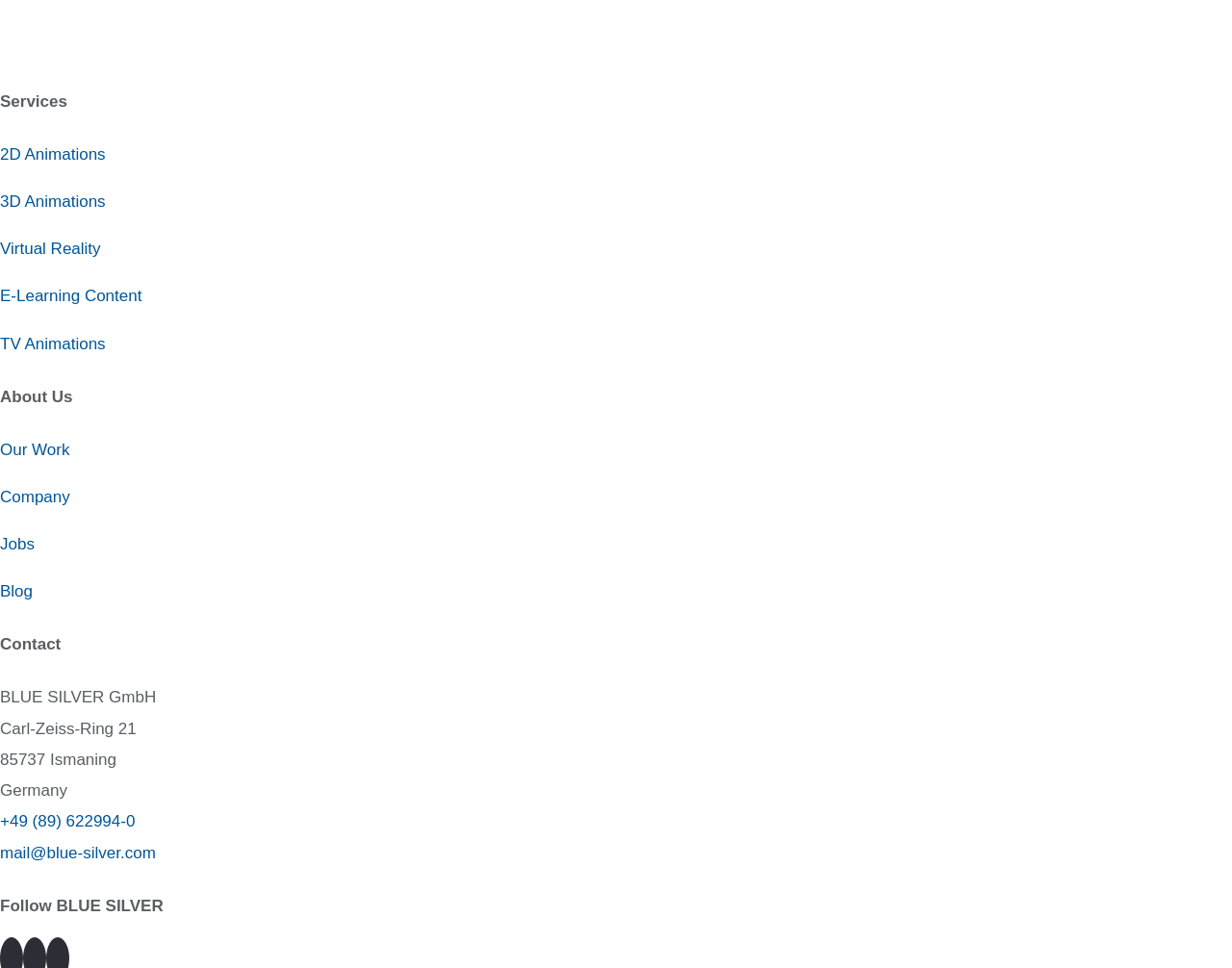Locate the bounding box coordinates of the element that should be clicked to execute the following instruction: "Call +49 (89) 622994-0".

[0.0, 0.839, 0.11, 0.858]